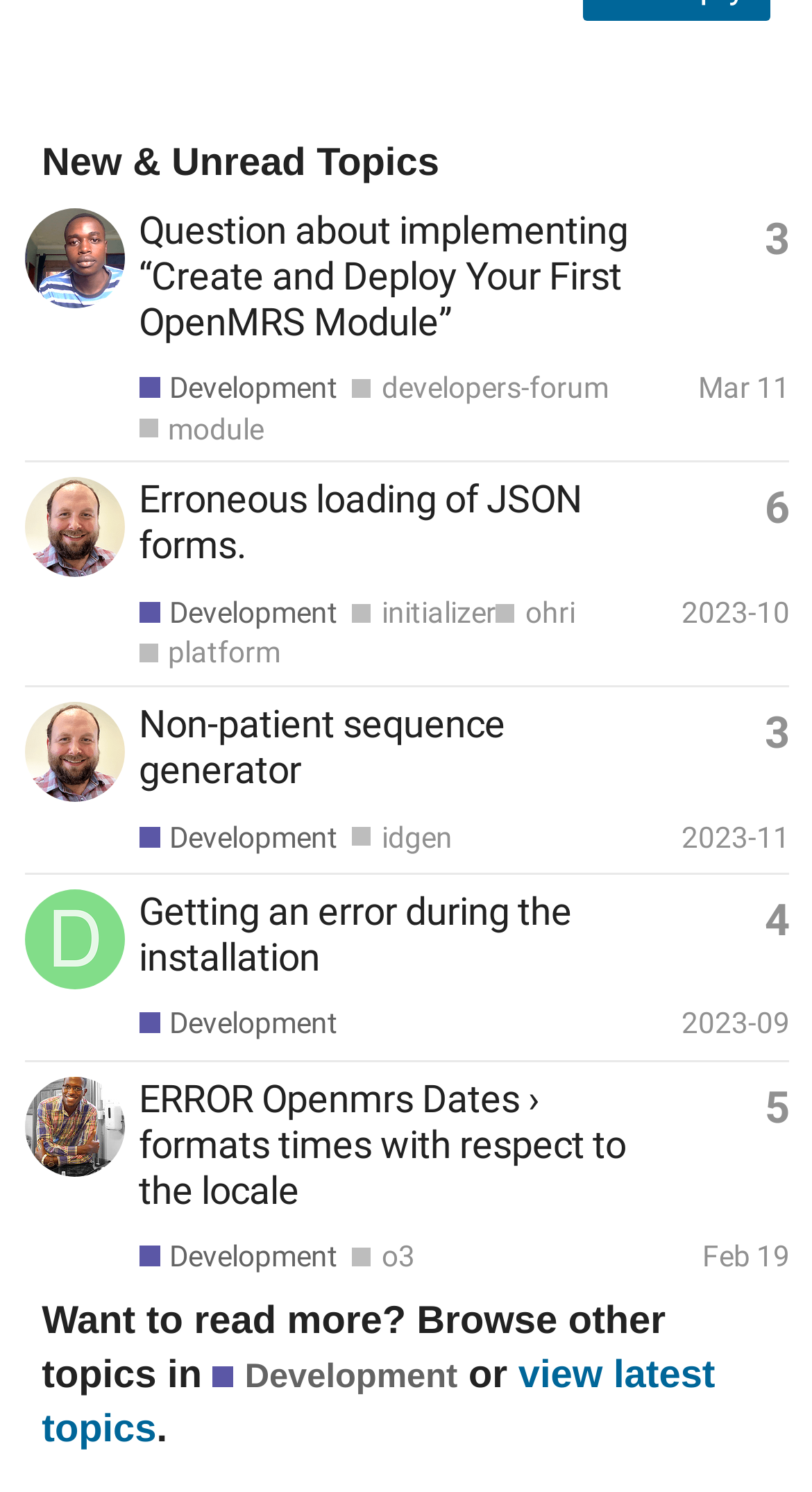Please reply with a single word or brief phrase to the question: 
What is the username of the person who posted the topic 'Non-patient sequence generator'?

ibacher